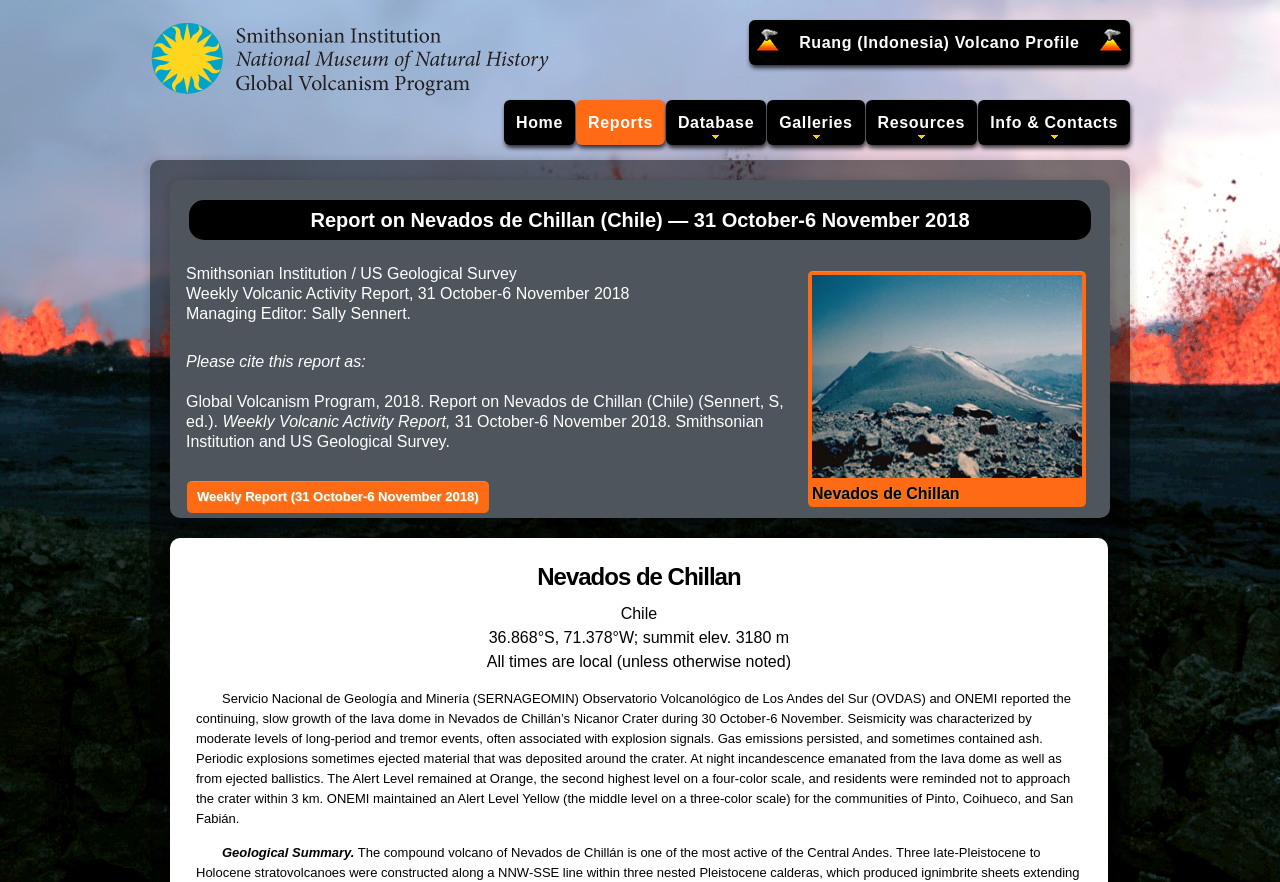Indicate the bounding box coordinates of the element that needs to be clicked to satisfy the following instruction: "Click the logo link to homepage". The coordinates should be four float numbers between 0 and 1, i.e., [left, top, right, bottom].

[0.117, 0.025, 0.43, 0.042]